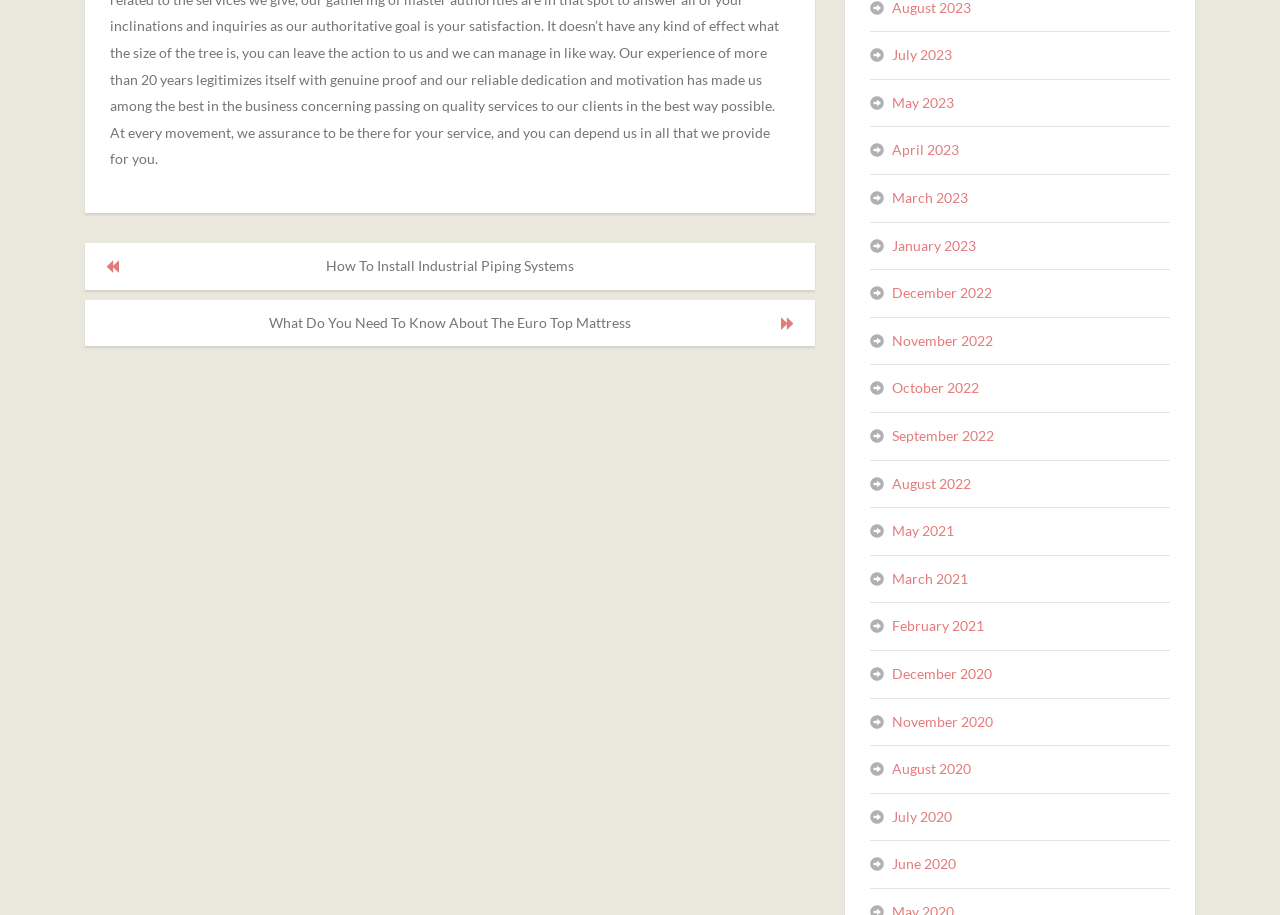What is the most recent month listed?
Kindly give a detailed and elaborate answer to the question.

I determined the most recent month by looking at the list of months on the right side of the webpage, which are arranged in a vertical column. The topmost month is July 2023, which indicates it is the most recent one.